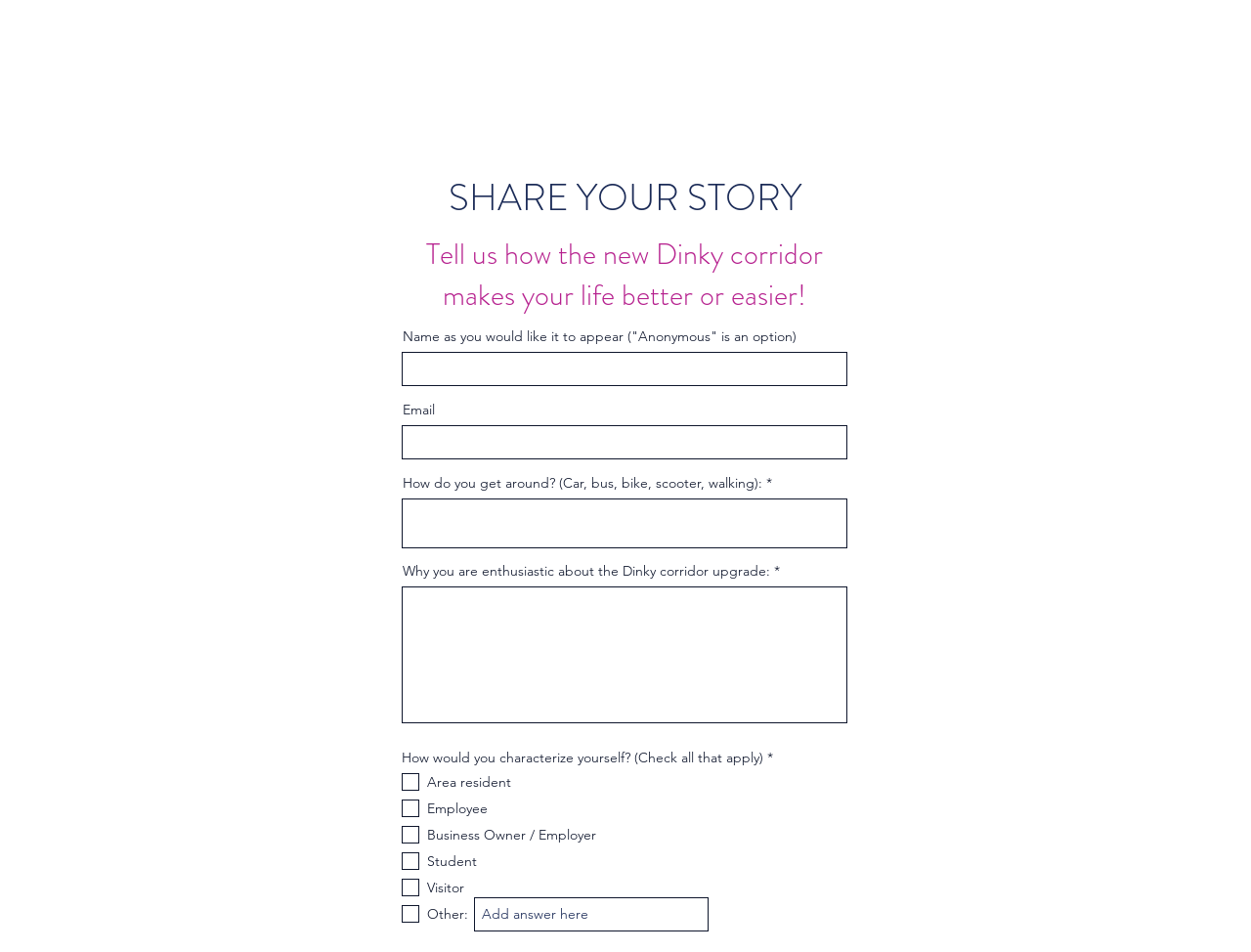Answer the following query with a single word or phrase:
What is the purpose of this webpage?

Share story about Dinky corridor